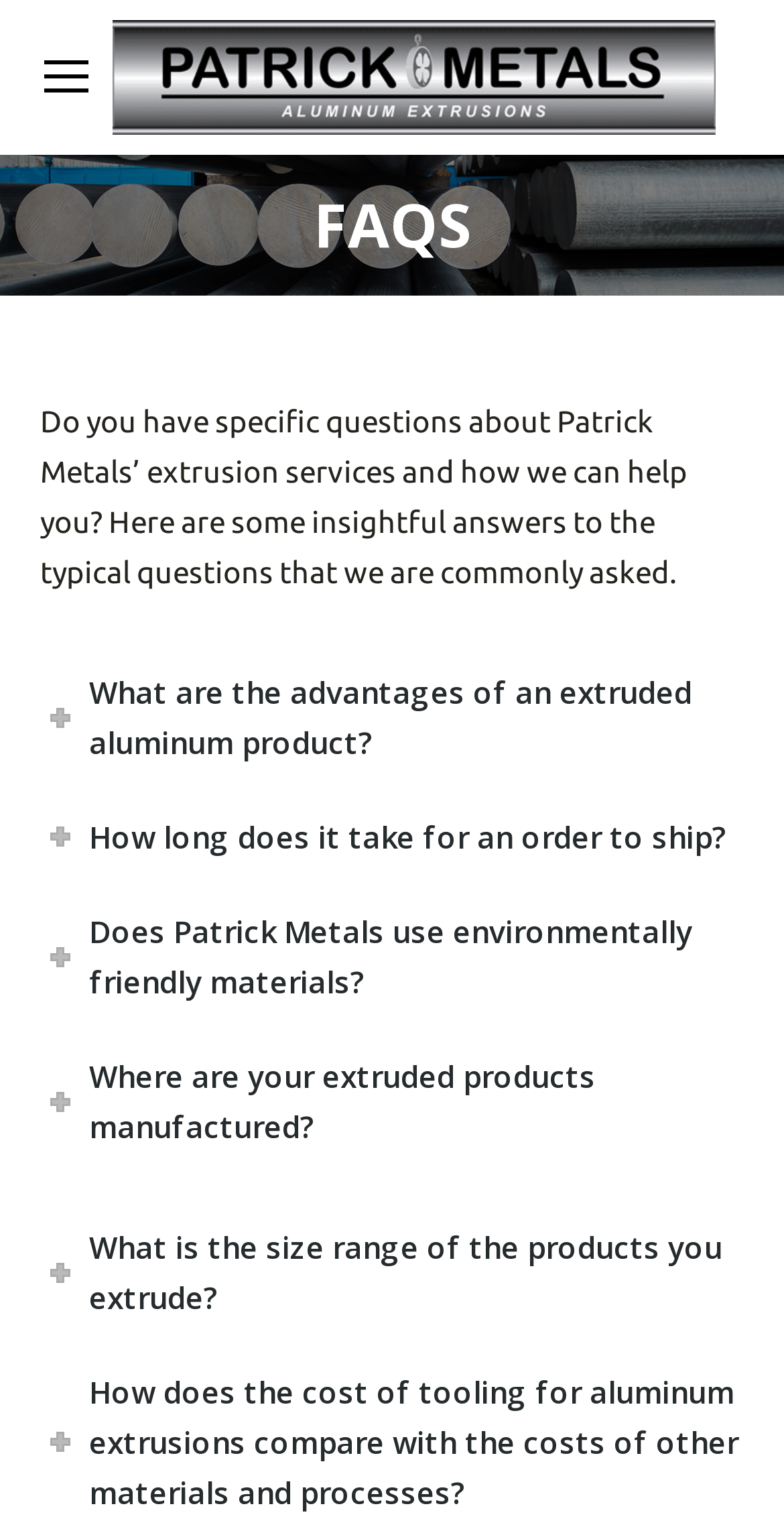What is the topic of the first FAQ?
Using the visual information from the image, give a one-word or short-phrase answer.

Advantages of extruded aluminum product